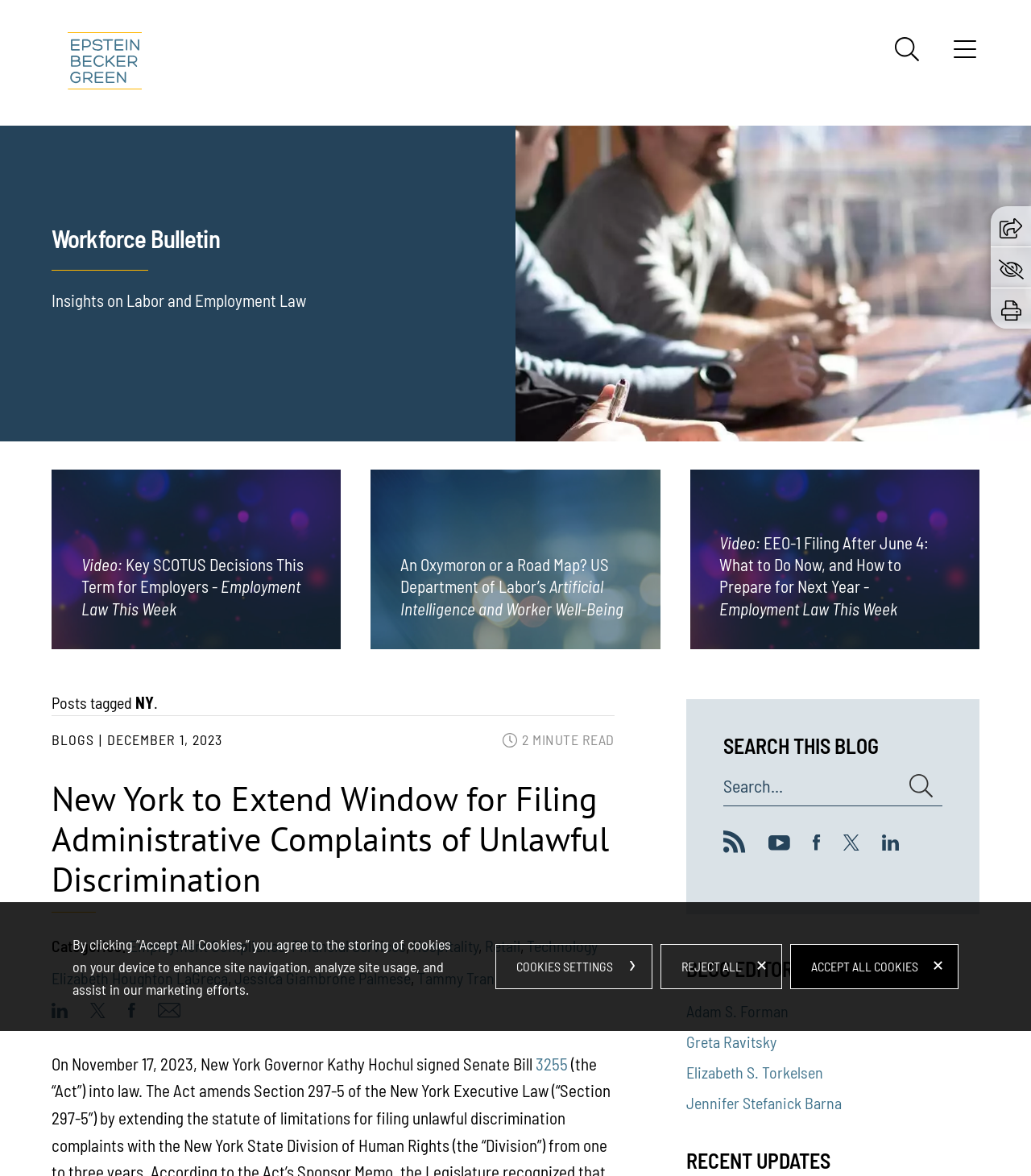Locate the bounding box coordinates of the clickable region necessary to complete the following instruction: "Follow Epstein Becker Green on LinkedIn". Provide the coordinates in the format of four float numbers between 0 and 1, i.e., [left, top, right, bottom].

[0.05, 0.853, 0.066, 0.866]